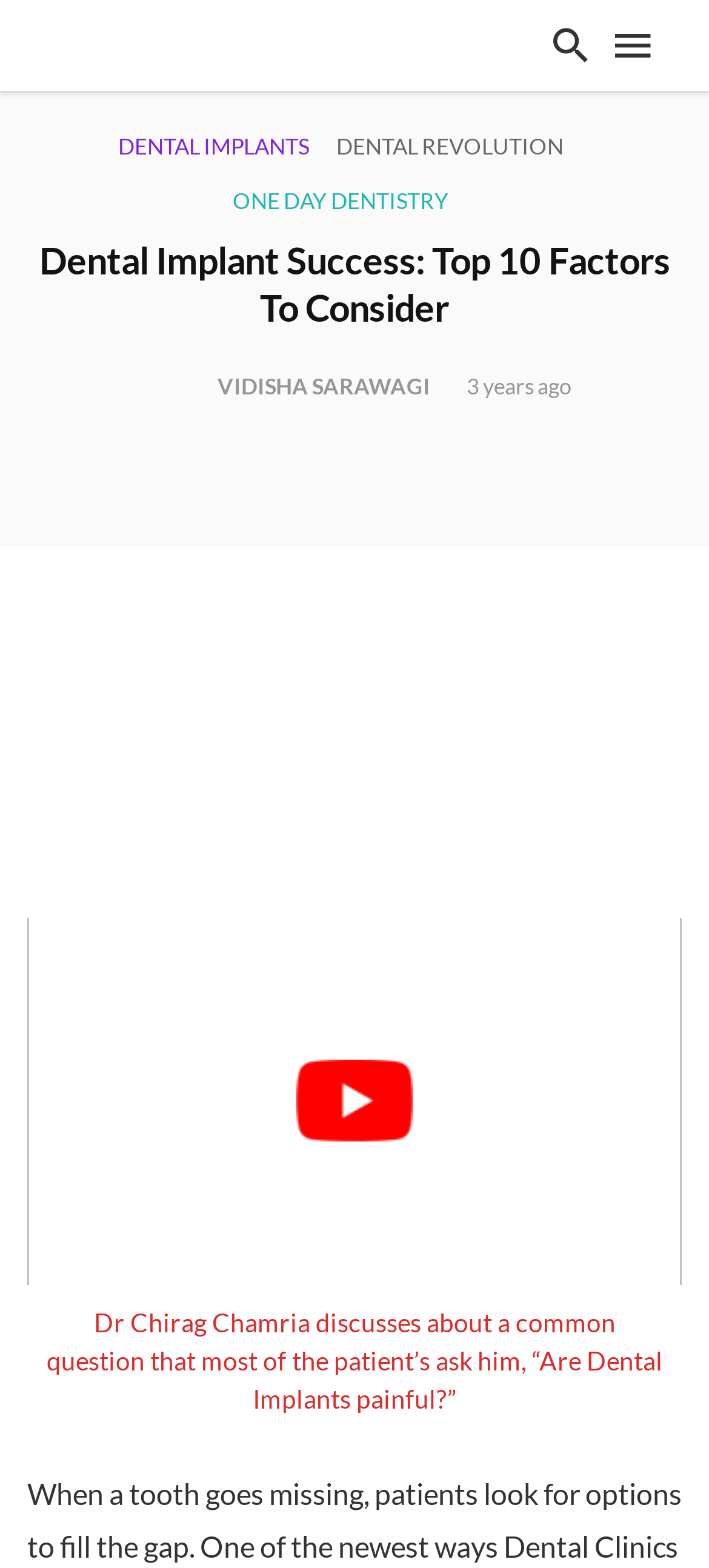Identify the bounding box coordinates for the UI element that matches this description: "alt="mobileLogo"".

[0.038, 0.009, 0.203, 0.049]